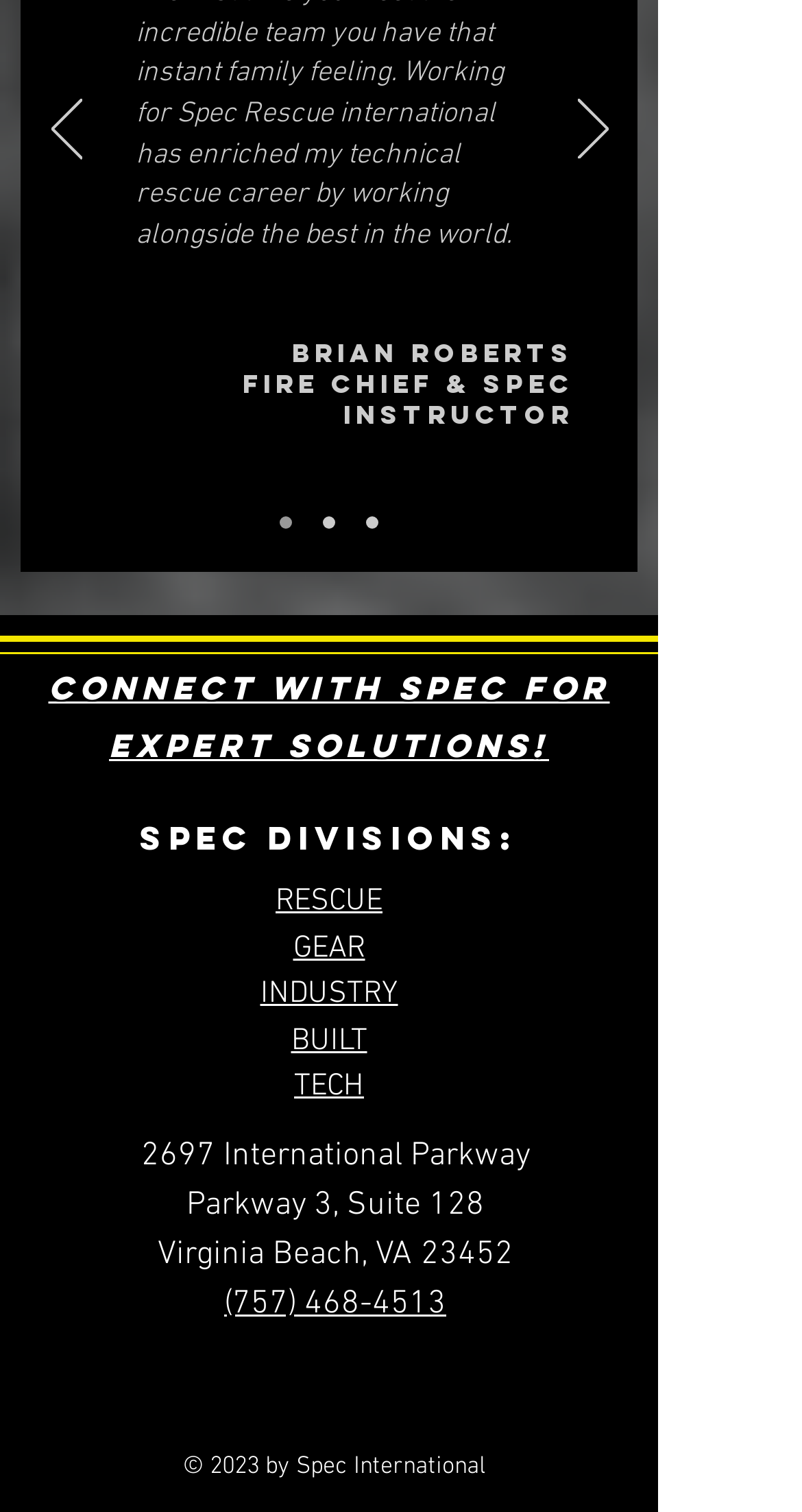Given the element description TECH, specify the bounding box coordinates of the corresponding UI element in the format (top-left x, top-left y, bottom-right x, bottom-right y). All values must be between 0 and 1.

[0.367, 0.706, 0.454, 0.731]